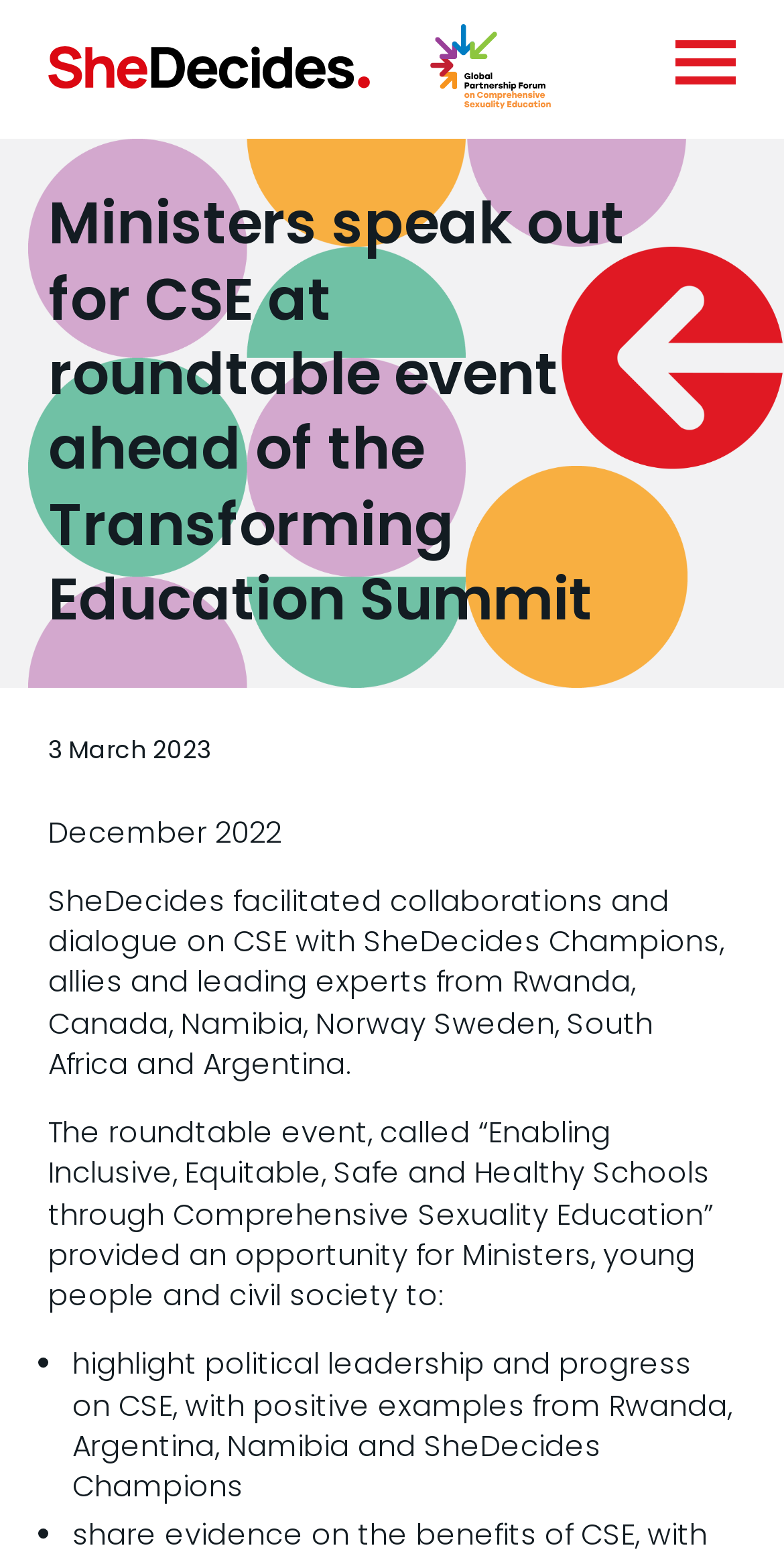Elaborate on the information and visuals displayed on the webpage.

The webpage appears to be an article or news page about a roundtable event related to Comprehensive Sexuality Education (CSE). At the top of the page, there are two links, one on the left and one on the right, each accompanied by an image. 

Below these links, there is a heading that reads "Ministers speak out for CSE at roundtable event ahead of the Transforming Education Summit". This heading is followed by a time element that displays the date "3 March 2023". 

Further down, there is a paragraph of text that describes the event, mentioning the facilitation of collaborations and dialogue on CSE with various countries and experts. 

The next section of text explains the purpose of the roundtable event, which was to provide an opportunity for Ministers, young people, and civil society to discuss enabling inclusive, equitable, safe, and healthy schools through Comprehensive Sexuality Education. 

This is followed by a list of bullet points, each marked with a dot (•), that highlight the key takeaways from the event, including the importance of political leadership and progress on CSE, with examples from various countries.